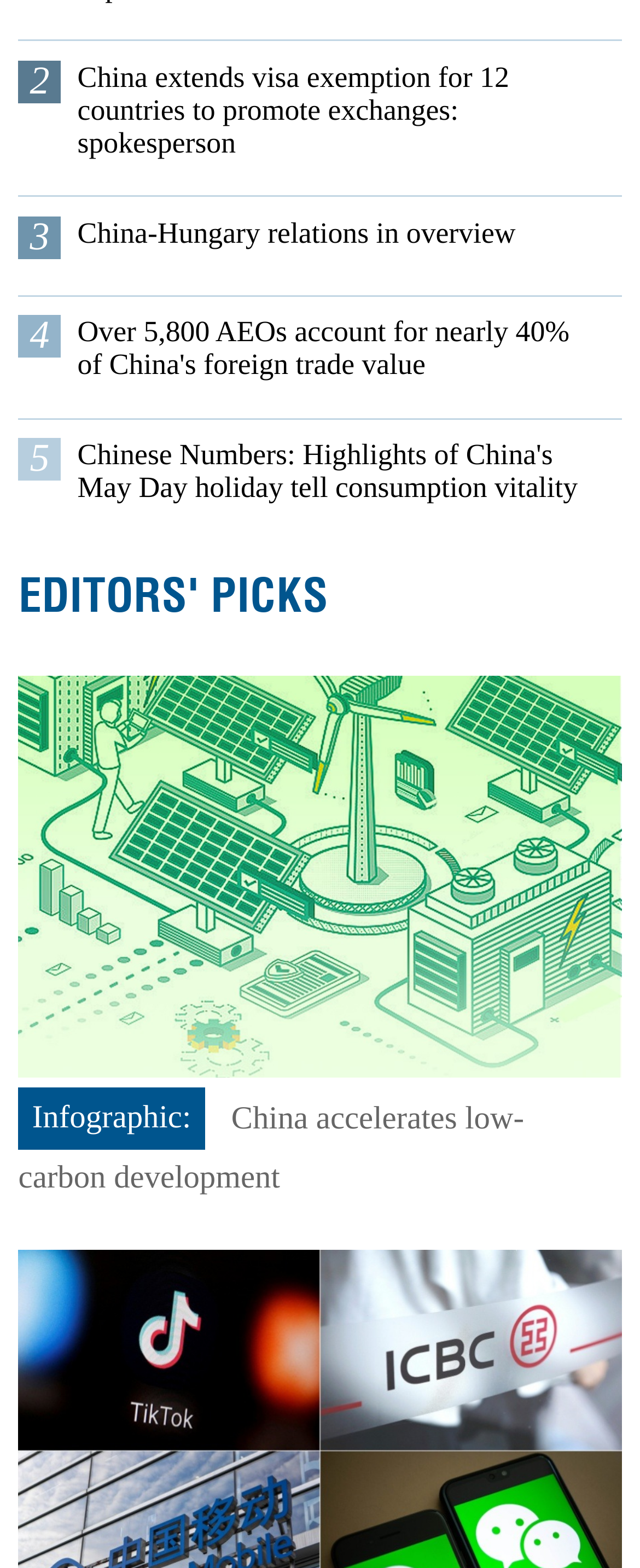Provide a brief response to the question below using one word or phrase:
Is there an image on the webpage?

Yes